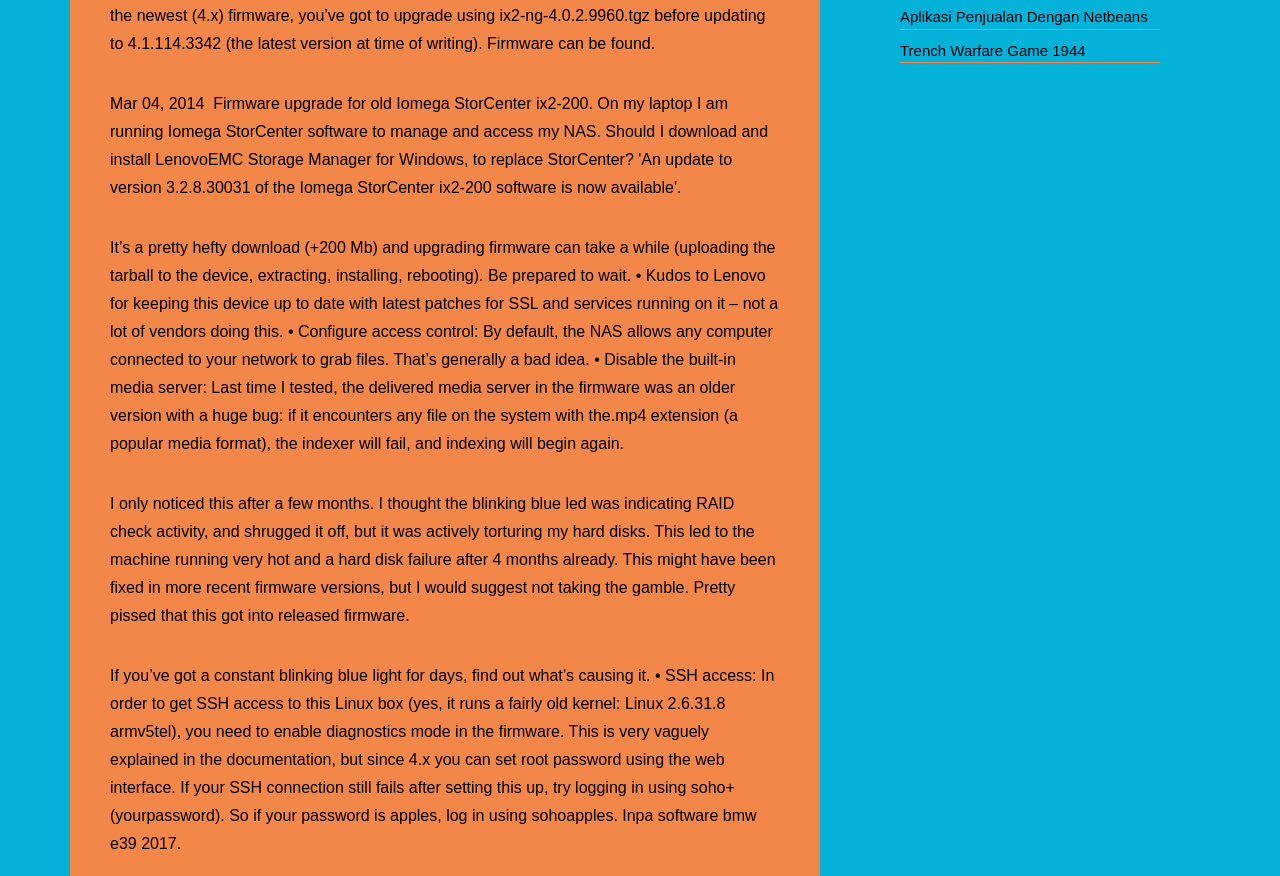Can you find the bounding box coordinates for the UI element given this description: "Inpa software bmw e39 2017"? Provide the coordinates as four float numbers between 0 and 1: [left, top, right, bottom].

[0.086, 0.921, 0.591, 0.972]